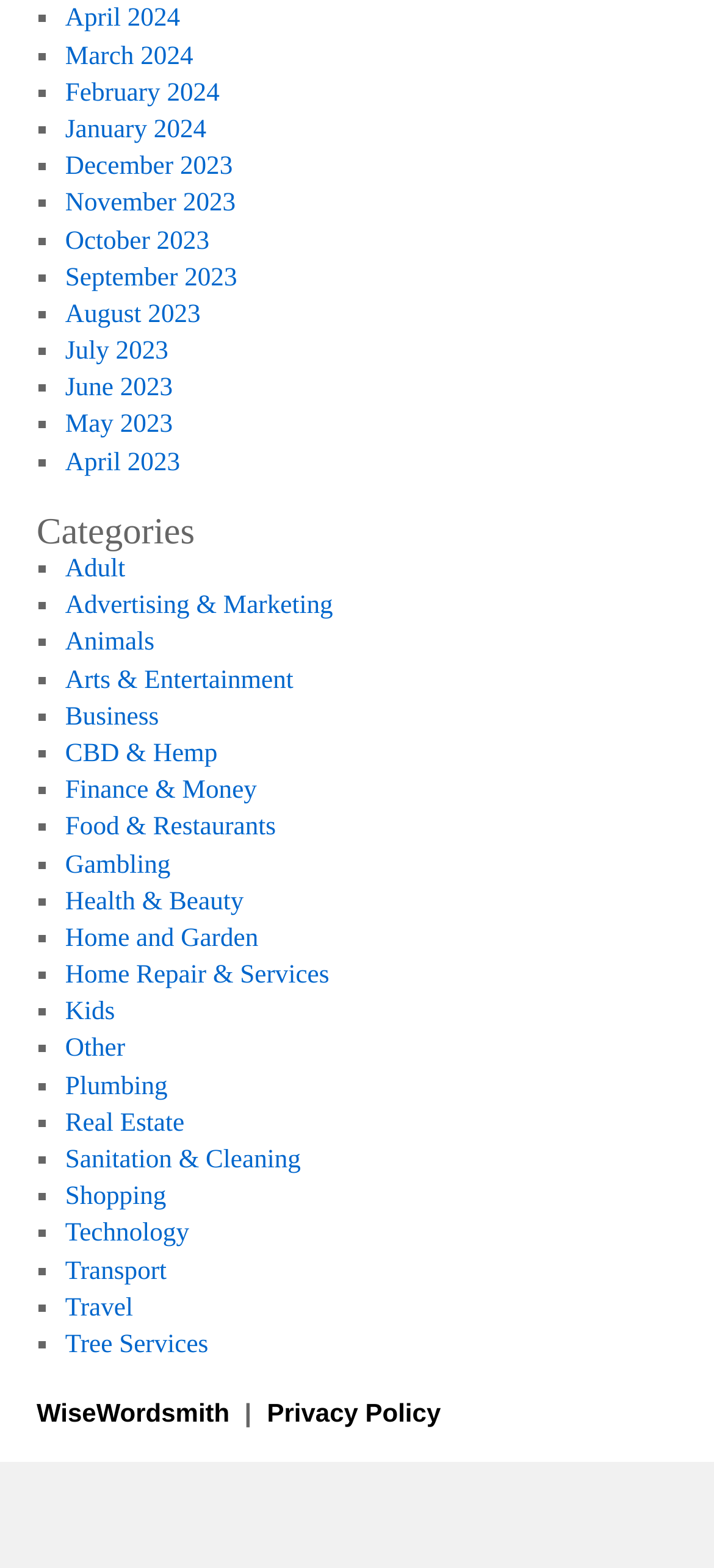Locate the bounding box coordinates of the item that should be clicked to fulfill the instruction: "Read Privacy Policy".

[0.374, 0.892, 0.617, 0.91]